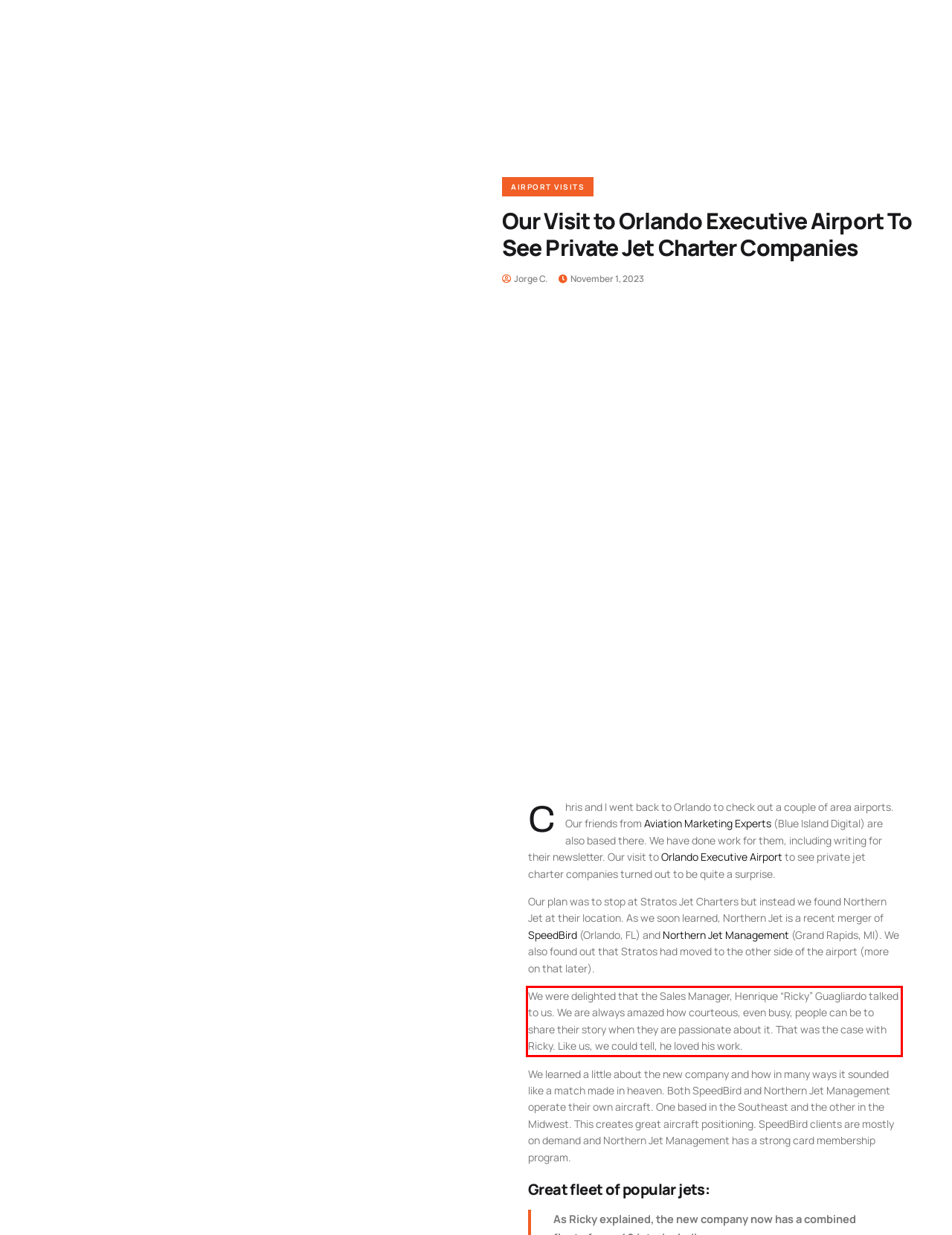You are given a webpage screenshot with a red bounding box around a UI element. Extract and generate the text inside this red bounding box.

We were delighted that the Sales Manager, Henrique “Ricky” Guagliardo talked to us. We are always amazed how courteous, even busy, people can be to share their story when they are passionate about it. That was the case with Ricky. Like us, we could tell, he loved his work.